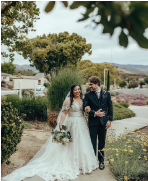Create a detailed narrative that captures the essence of the image.

The image depicts a joyful wedding scene, featuring a couple walking hand-in-hand along a picturesque pathway. The bride, wearing an elegant white gown adorned with intricate lace and a flowing train, holds a beautiful bouquet of flowers, exuding both grace and happiness. Her hair, styled in a romantic fashion, complements her radiant smile. Beside her, the groom is dressed in a classic black suit, showcasing a dapper look that perfectly matches the joyful atmosphere of their special day. Surrounding them are vibrant green plants and blooming flowers, enhancing the natural beauty of the setting. The soft, cloudy skies above add to the romantic ambiance, capturing a heartfelt moment that celebrates love and togetherness.